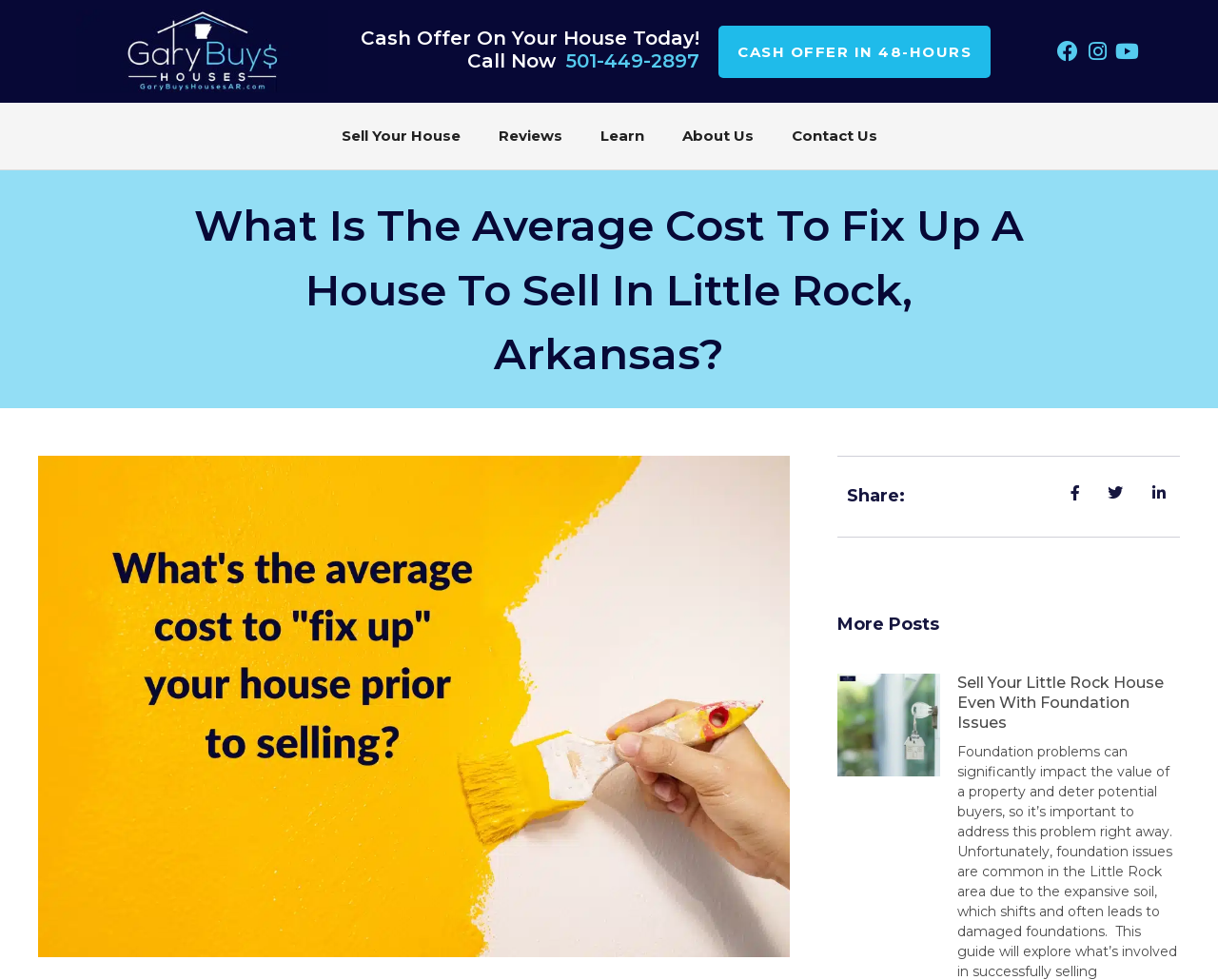Give a detailed overview of the webpage's appearance and contents.

This webpage appears to be a real estate-related article or blog post focused on selling homes in Little Rock, Arkansas. At the top, there is a prominent call-to-action section with a "Cash Offer On Your House Today!" heading, accompanied by a "Call Now" button and a phone number. Below this section, there are social media links to Facebook, Instagram, and YouTube.

The main content of the page is divided into sections. The first section has a heading "What Is The Average Cost To Fix Up A House To Sell In Little Rock, Arkansas?" which suggests that the article will discuss the costs associated with preparing a house for sale in the Little Rock area.

In the middle of the page, there is a navigation menu with links to "Sell Your House", "Reviews", "Learn", "About Us", and "Contact Us". This menu is positioned below the call-to-action section and above the main article content.

The main article content is divided into sections, with headings such as "Sell Your Little Rock House Even With Foundation Issues" and "More Posts". There is an image related to selling a house with foundation issues, accompanied by a link to a related article. The text in this section discusses the impact of foundation problems on property value and the importance of addressing these issues when selling a house in Little Rock.

Overall, the webpage appears to be a informative article or blog post aimed at homeowners in Little Rock, Arkansas, who are considering selling their properties.